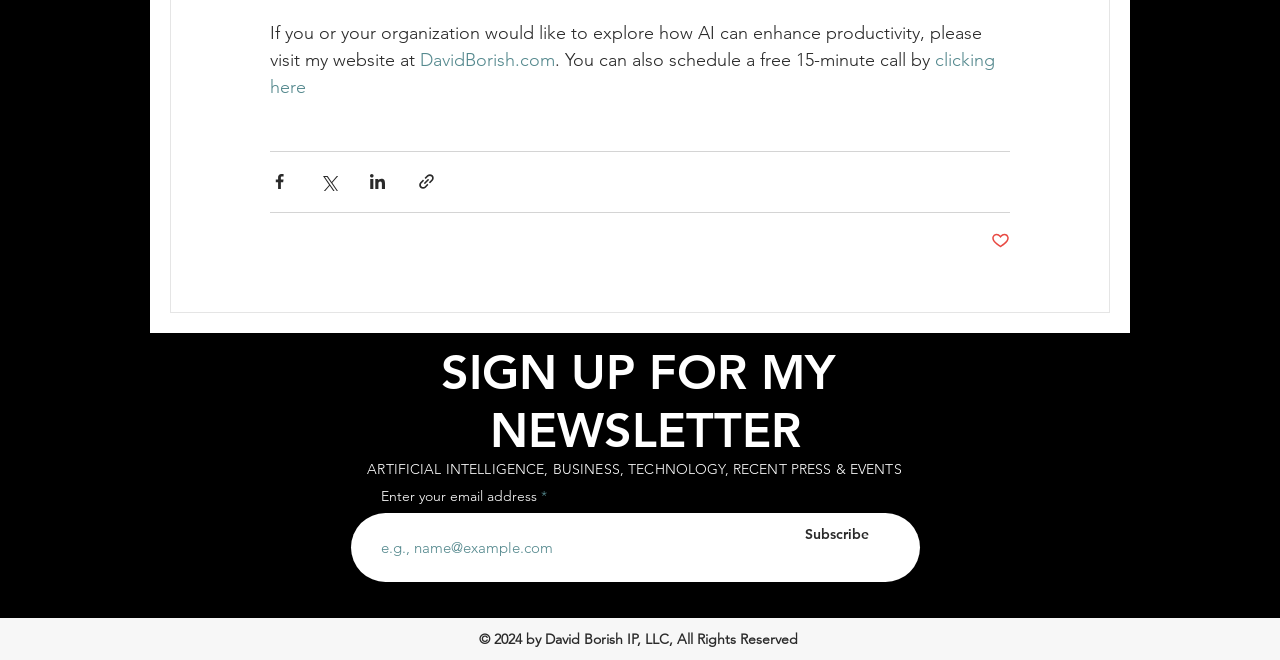Kindly determine the bounding box coordinates for the clickable area to achieve the given instruction: "visit DavidBorish.com".

[0.328, 0.073, 0.434, 0.107]